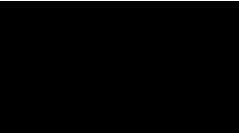What is the purpose of the accompanying text?
Provide an in-depth and detailed answer to the question.

The accompanying text provides a link to a resource that discusses the topic of cockroaches and their survival abilities in detail, potentially offering insights into the biology and behavior of cockroaches, including their adaptability and survival mechanisms.